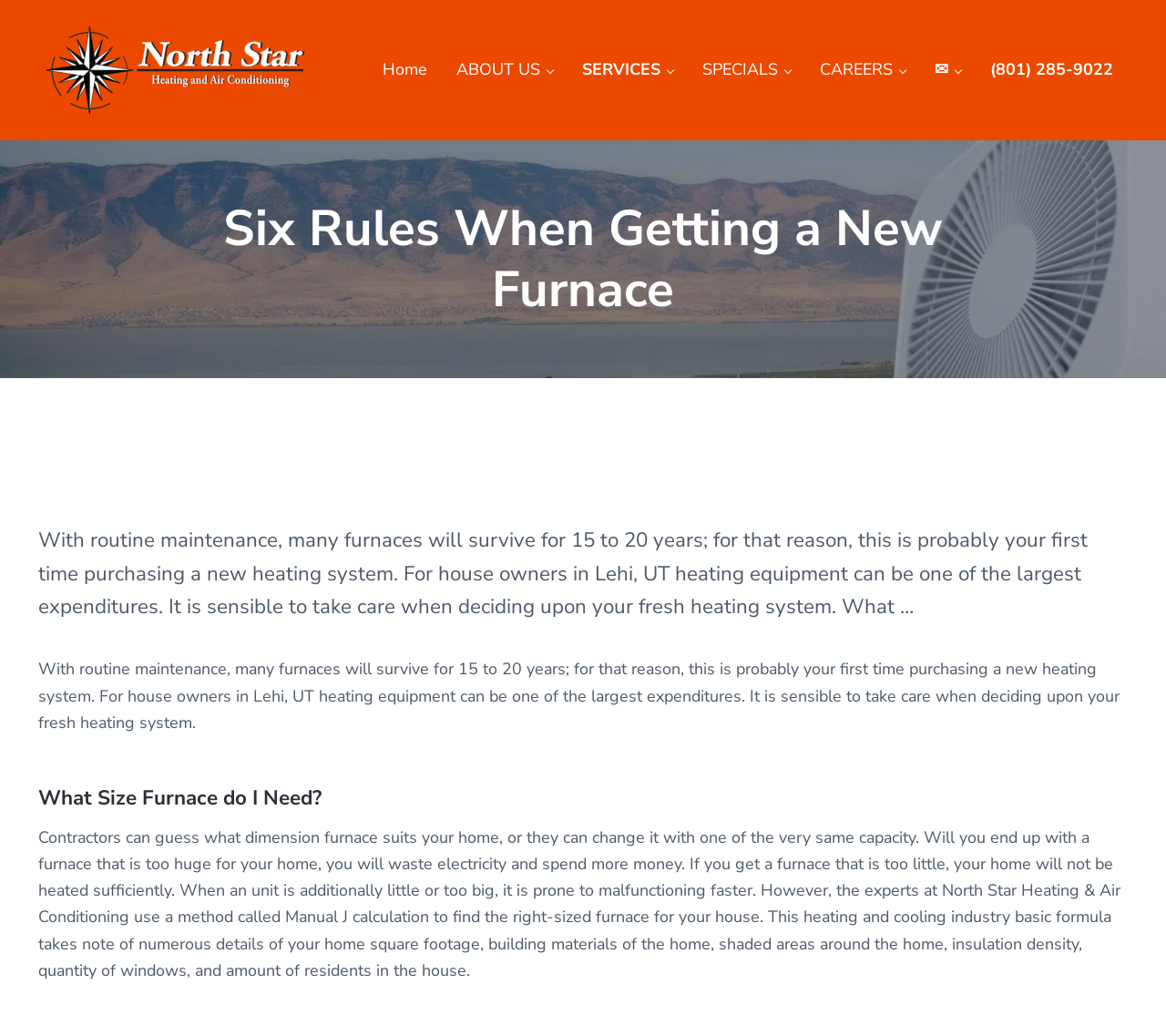Please identify and generate the text content of the webpage's main heading.

Six Rules When Getting a New Furnace